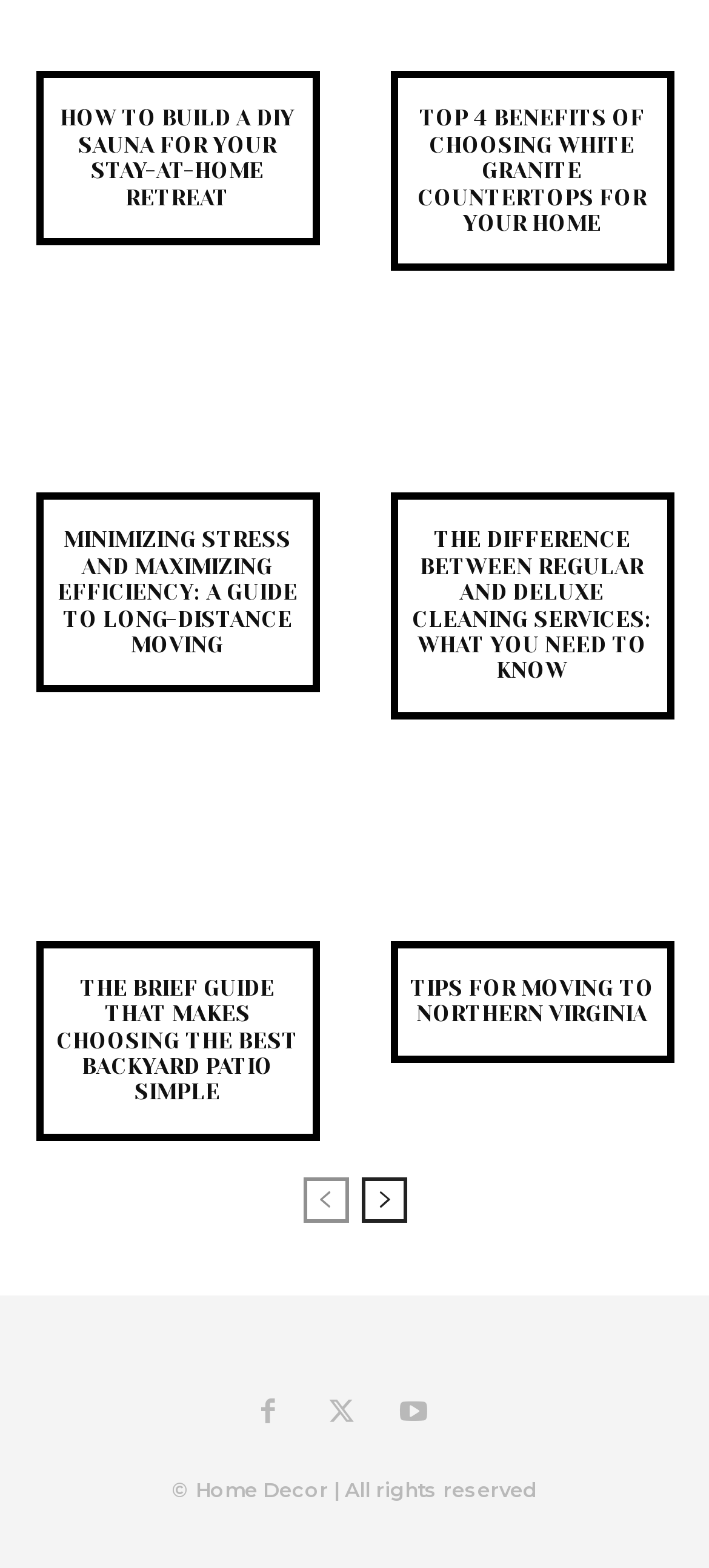Use a single word or phrase to answer the question:
How many links are there on the webpage?

11